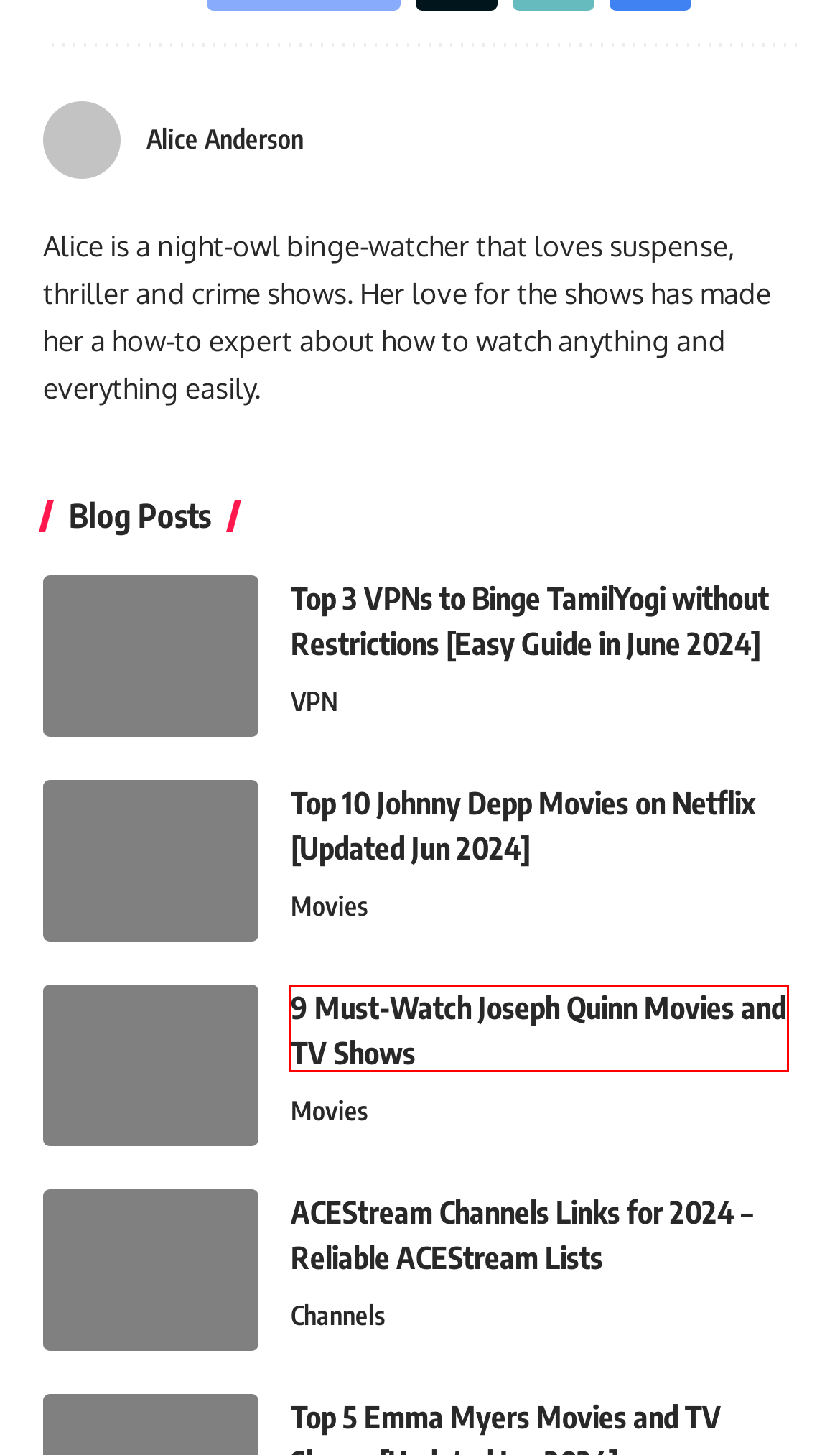You are presented with a screenshot of a webpage containing a red bounding box around a particular UI element. Select the best webpage description that matches the new webpage after clicking the element within the bounding box. Here are the candidates:
A. Channels – Binge Cringe
B. Top 3 VPNs To Binge TamilYogi Without Restrictions [Easy Guide In June 2024] – Binge Cringe
C. VPN – Binge Cringe
D. ACEStream Channels Links For 2024 - Reliable ACEStream Lists – Binge Cringe
E. Movies – Binge Cringe
F. Top 5 Emma Myers Movies And TV Shows [Updated Jun 2024] – Binge Cringe
G. Top 10 Johnny Depp Movies On Netflix [Updated Jun 2024] – Binge Cringe
H. 9 Must-Watch Joseph Quinn Movies And TV Shows – Binge Cringe

H